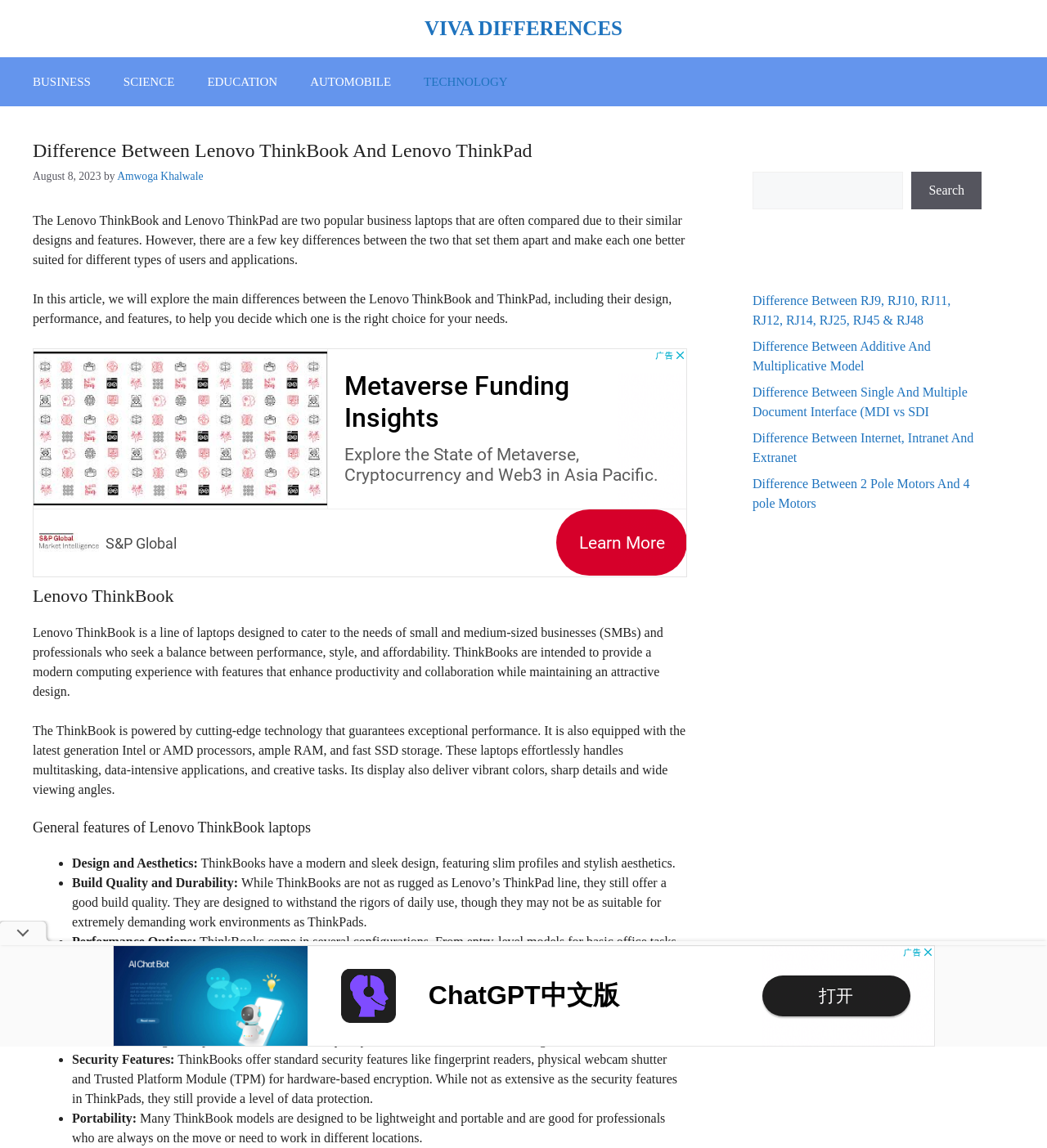Determine the bounding box coordinates of the region that needs to be clicked to achieve the task: "Click on the 'BUSINESS' link".

[0.016, 0.05, 0.102, 0.093]